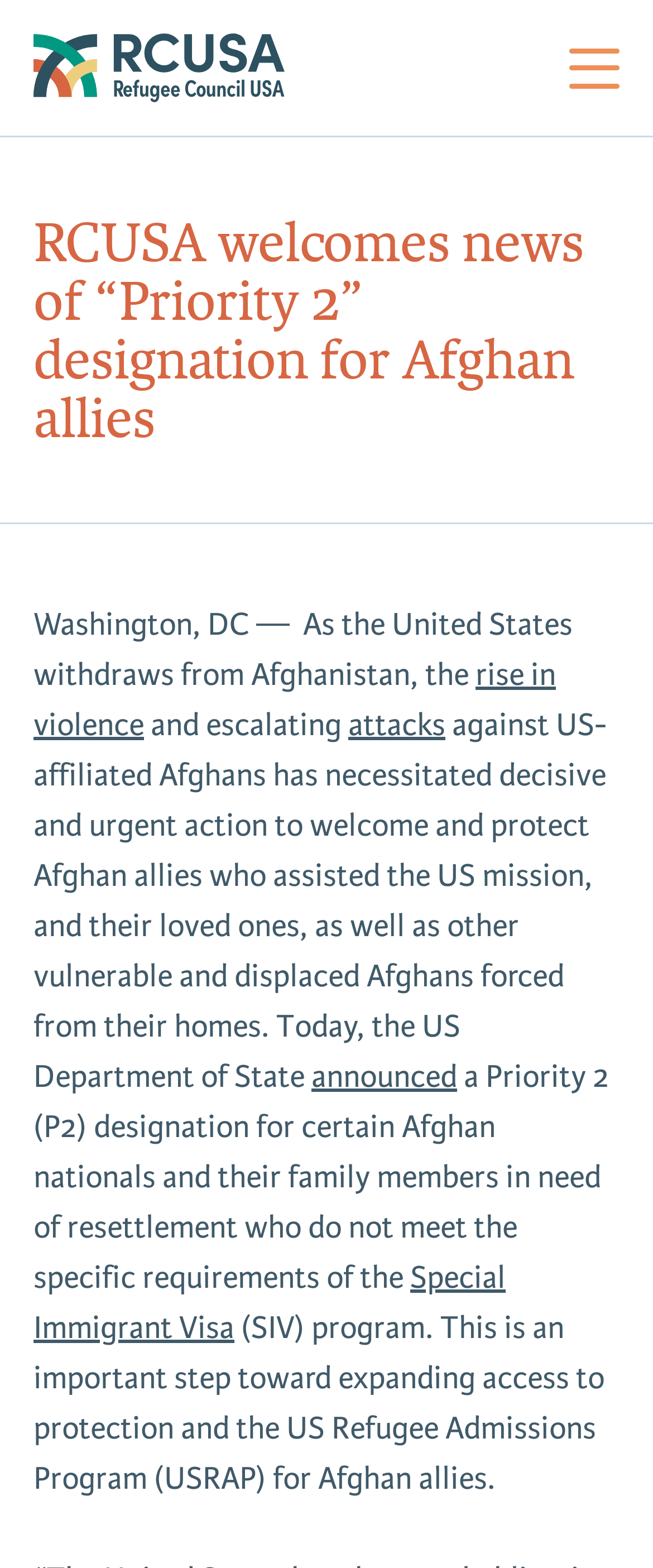Determine the bounding box of the UI element mentioned here: "About Us". The coordinates must be in the format [left, top, right, bottom] with values ranging from 0 to 1.

[0.051, 0.119, 0.949, 0.154]